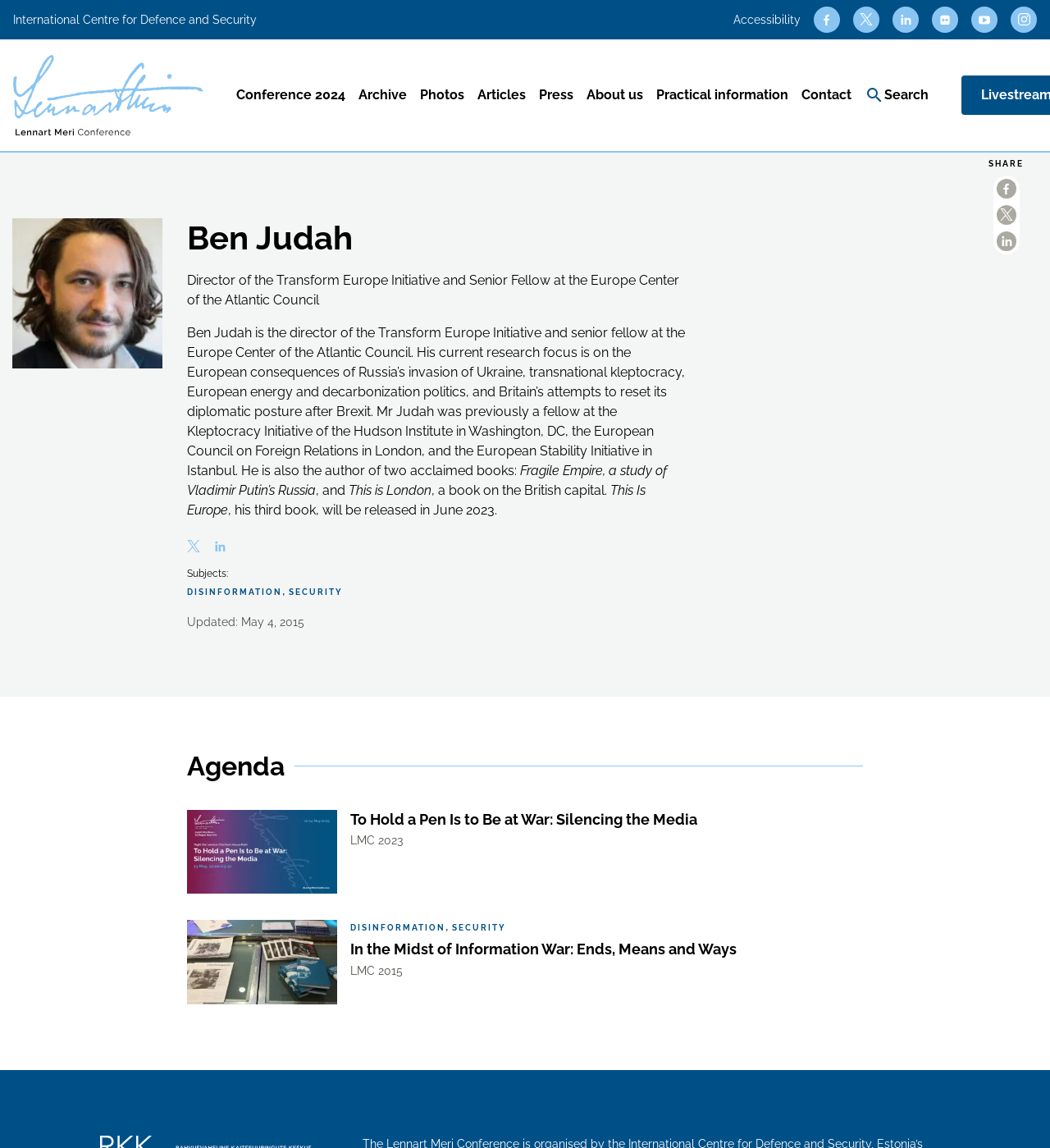Please provide a comprehensive answer to the question based on the screenshot: What social media platforms are available for sharing?

The webpage has a section with social media icons, including Facebook, Twitter, Linkedin, Flickr, Youtube, and Instagram, indicating that these platforms are available for sharing.